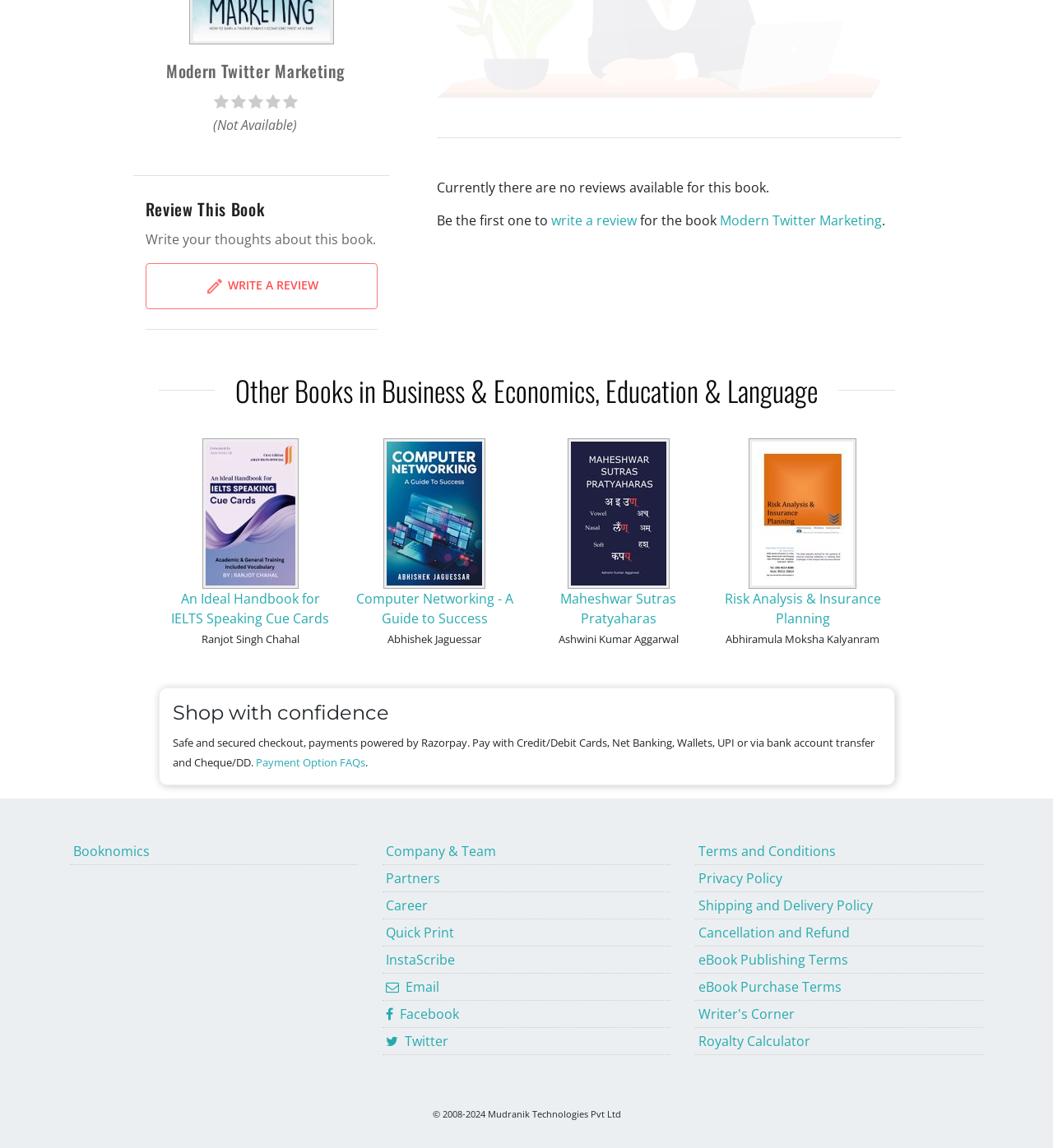Find the bounding box coordinates of the element to click in order to complete this instruction: "Write a review for the book". The bounding box coordinates must be four float numbers between 0 and 1, denoted as [left, top, right, bottom].

[0.523, 0.184, 0.605, 0.2]